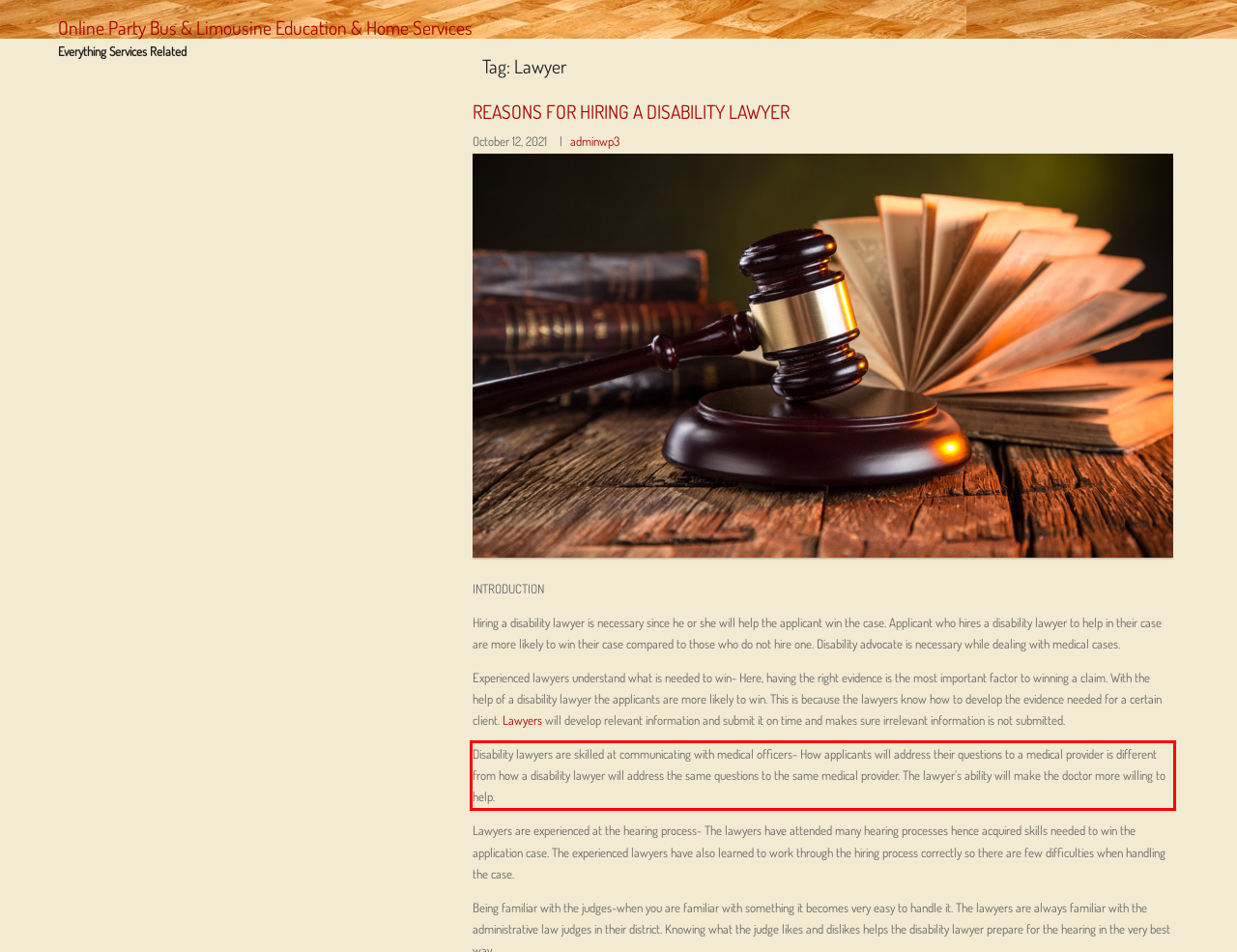Analyze the screenshot of a webpage where a red rectangle is bounding a UI element. Extract and generate the text content within this red bounding box.

Disability lawyers are skilled at communicating with medical officers- How applicants will address their questions to a medical provider is different from how a disability lawyer will address the same questions to the same medical provider. The lawyer’s ability will make the doctor more willing to help.